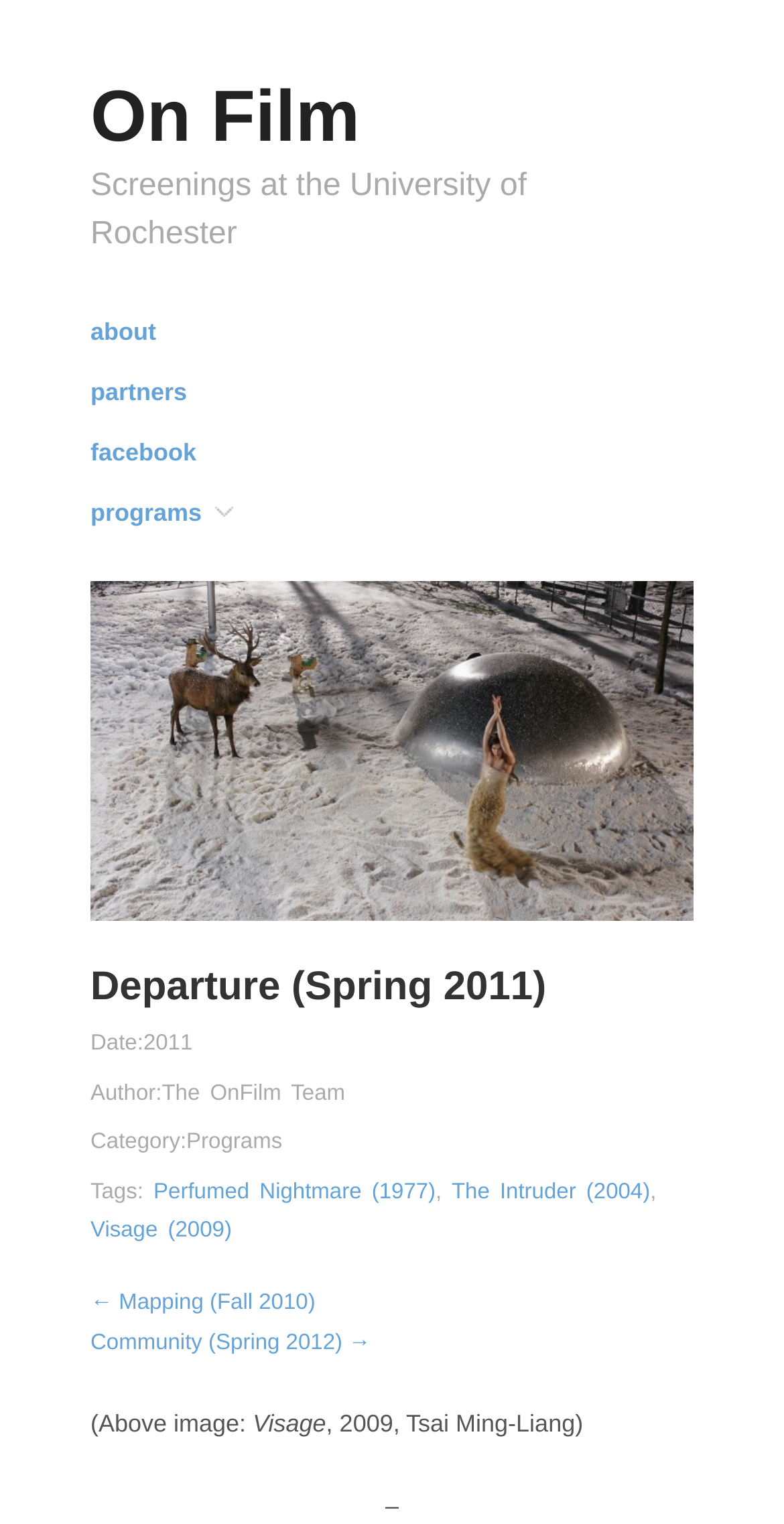Create an elaborate caption that covers all aspects of the webpage.

The webpage is about a film program titled "Departure (Spring 2011)" and is part of the "On Film" series. At the top, there is a heading "On Film" with a link to the same title. Below it, there is another heading "Screenings at the University of Rochester". 

On the left side, there are several links to other pages, including "about", "partners", "facebook", and a static text "programs". 

To the right of these links, there is a large image of the film "Departure (Spring 2011)" with a heading of the same title above it. Below the image, there are several lines of text providing details about the film, including the date "2011", author "The OnFilm Team", category "Programs", and tags "Perfumed Nightmare (1977)", "The Intruder (2004)", and "Visage (2009)". 

Further down, there are two links to other film programs, "← Mapping (Fall 2010)" and "Community (Spring 2012) →", which suggest that this webpage is part of a series of film programs. At the very bottom, there is a description of the image above, which is a still from the film "Visage" (2009) by Tsai Ming-Liang.